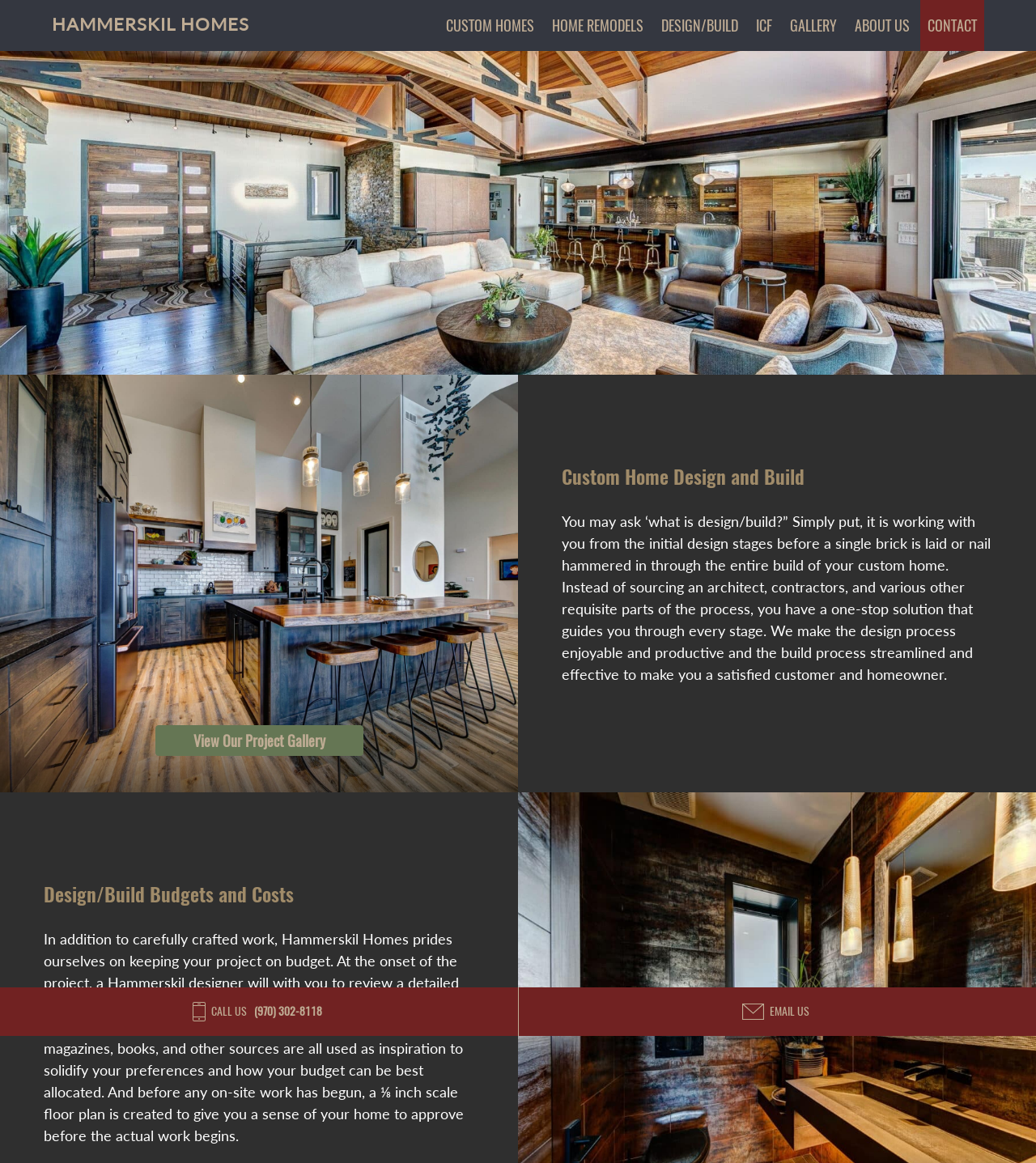Pinpoint the bounding box coordinates of the clickable area necessary to execute the following instruction: "Call us". The coordinates should be given as four float numbers between 0 and 1, namely [left, top, right, bottom].

[0.0, 0.849, 0.5, 0.891]